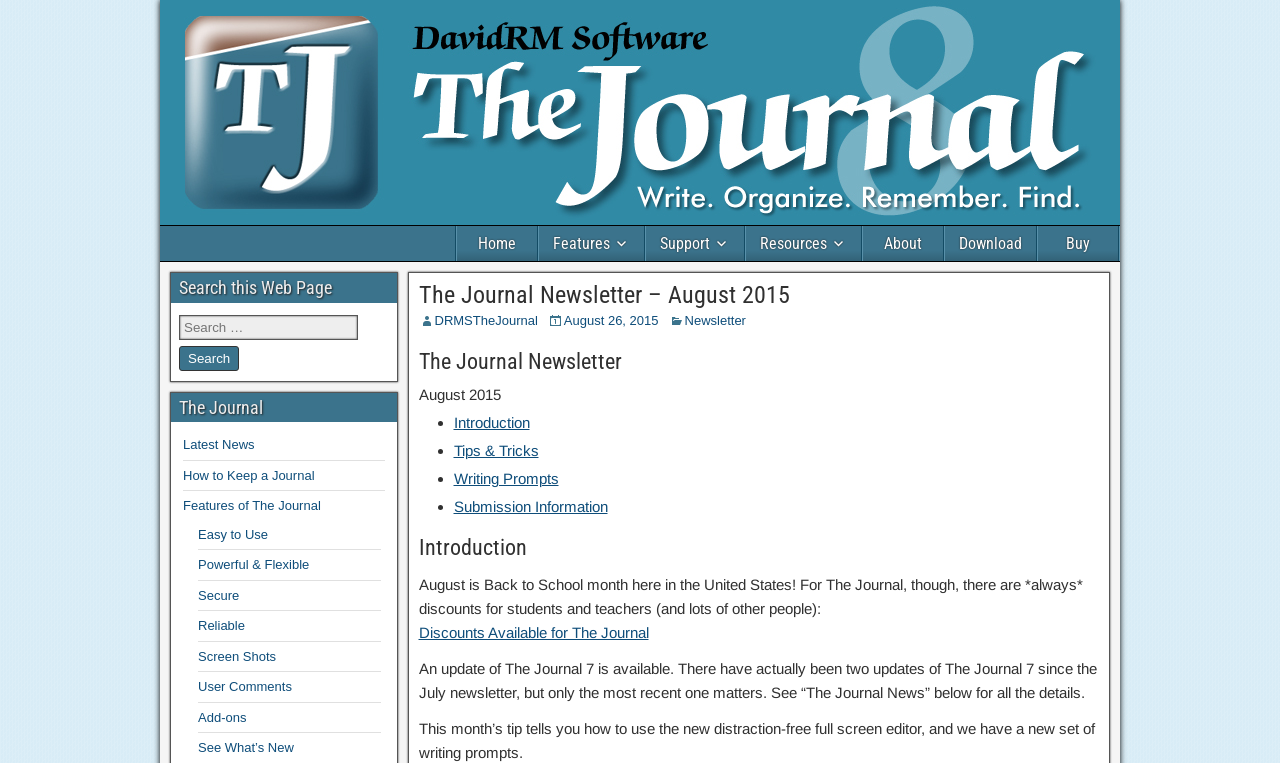Find the bounding box coordinates of the area to click in order to follow the instruction: "Learn about 'How to Keep a Journal'".

[0.143, 0.613, 0.246, 0.633]